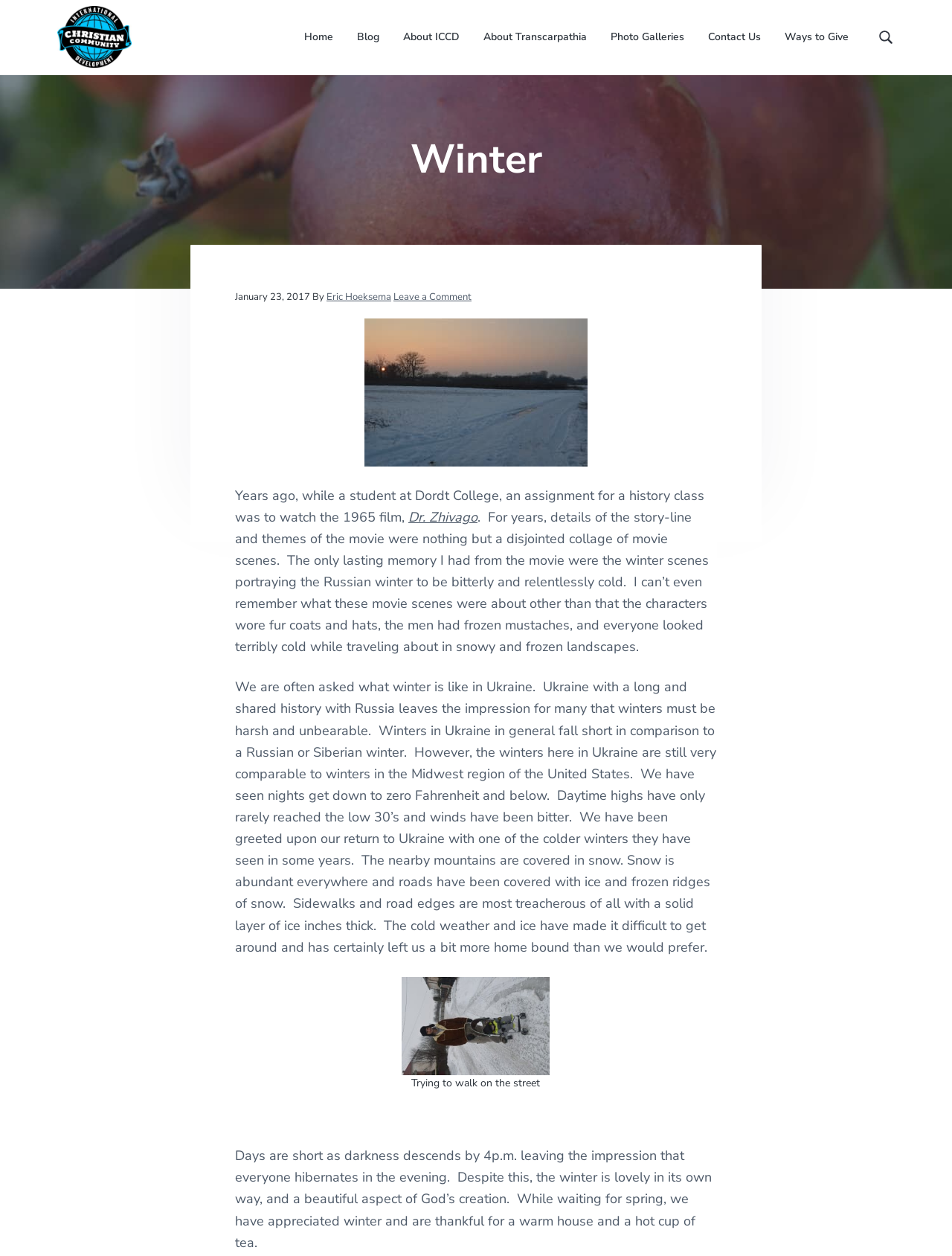Please answer the following question using a single word or phrase: 
What is the time of day when darkness descends in Ukraine during winter?

4 p.m.